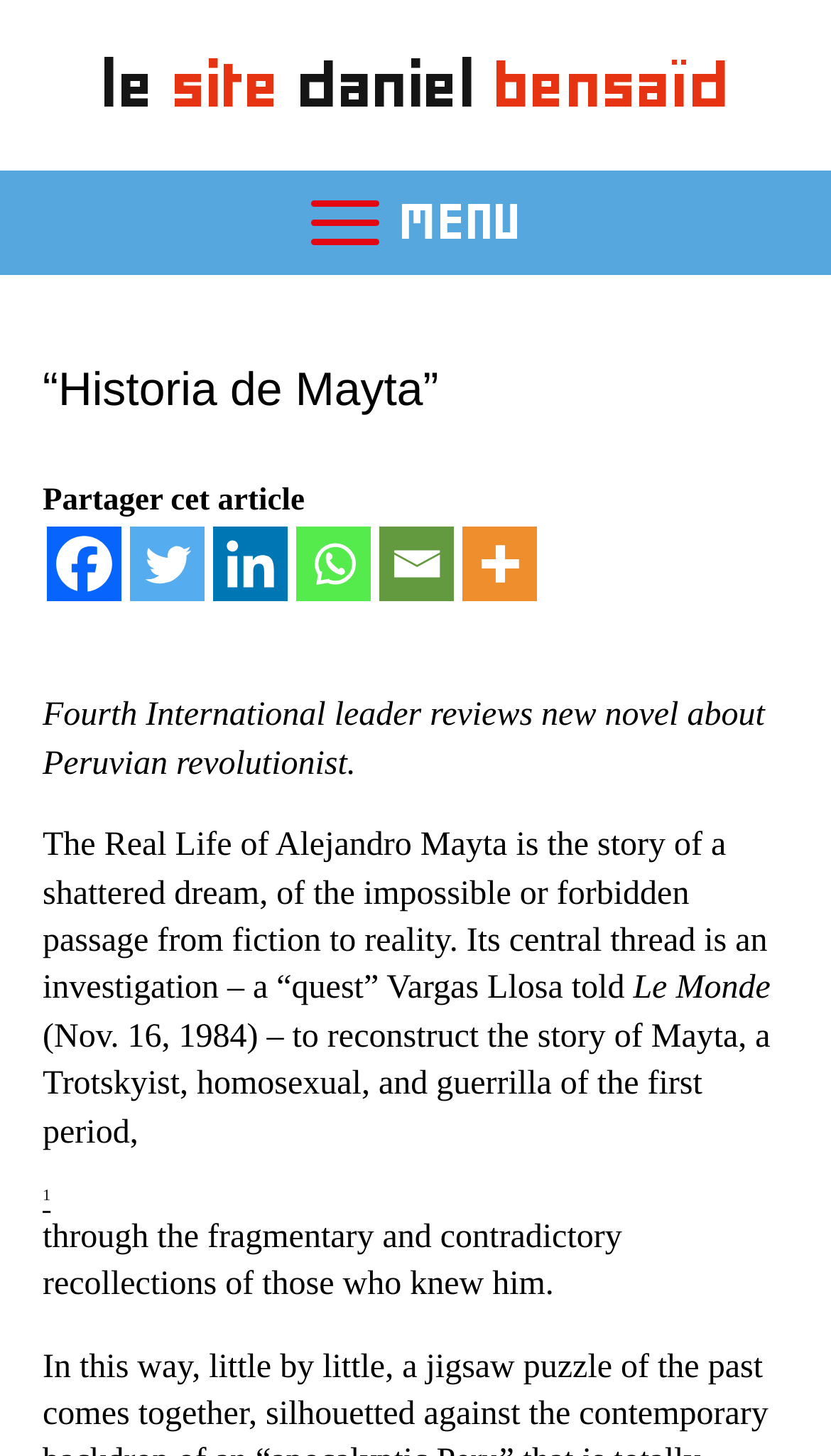Specify the bounding box coordinates of the element's area that should be clicked to execute the given instruction: "Click on the site title". The coordinates should be four float numbers between 0 and 1, i.e., [left, top, right, bottom].

[0.071, 0.0, 0.929, 0.117]